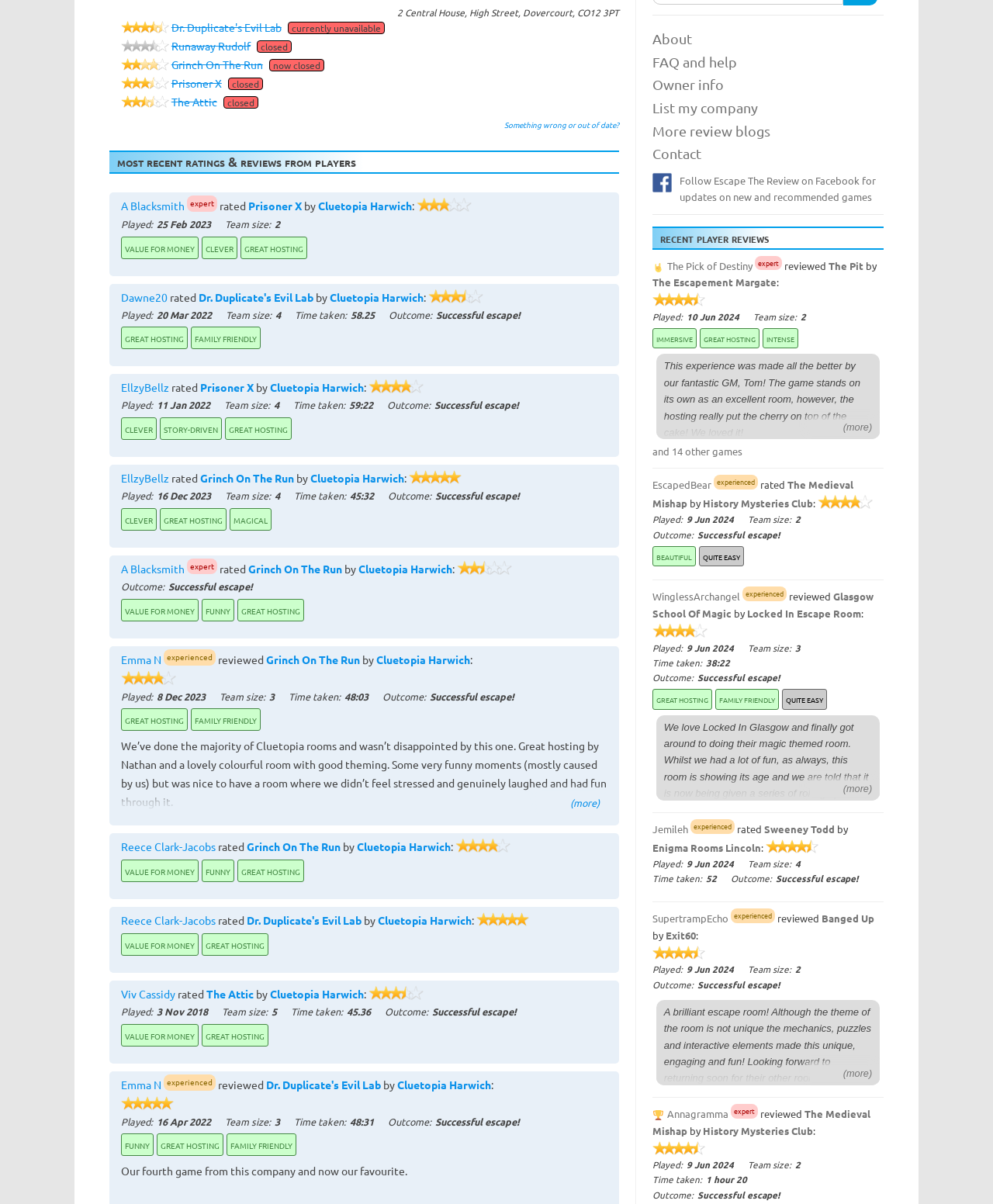Bounding box coordinates are given in the format (top-left x, top-left y, bottom-right x, bottom-right y). All values should be floating point numbers between 0 and 1. Provide the bounding box coordinate for the UI element described as: List my company

[0.657, 0.083, 0.763, 0.096]